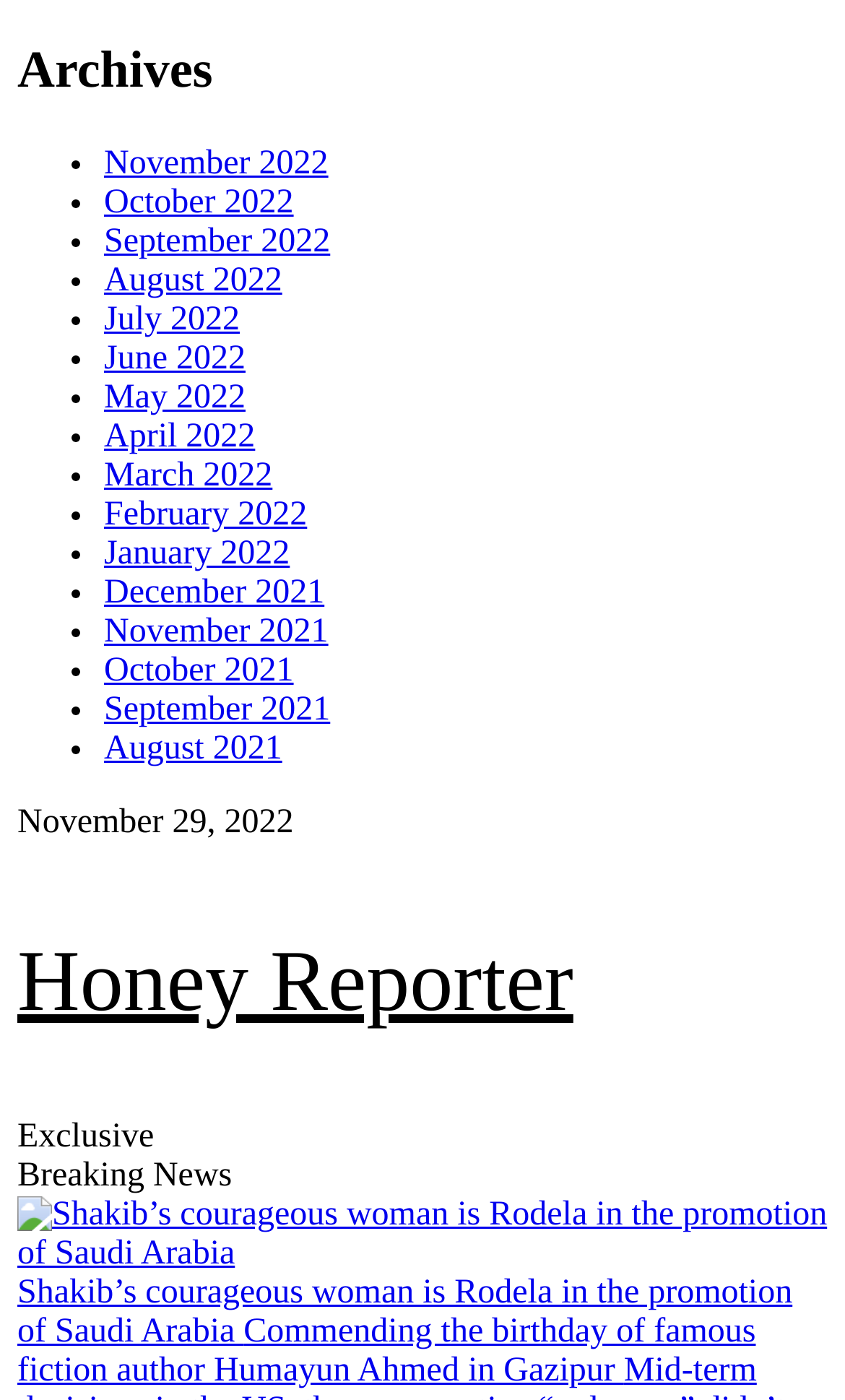What type of news does the website provide?
Please ensure your answer to the question is detailed and covers all necessary aspects.

I found the answer by looking at the static text 'Breaking News' at the top of the webpage, which suggests that the website provides breaking news.